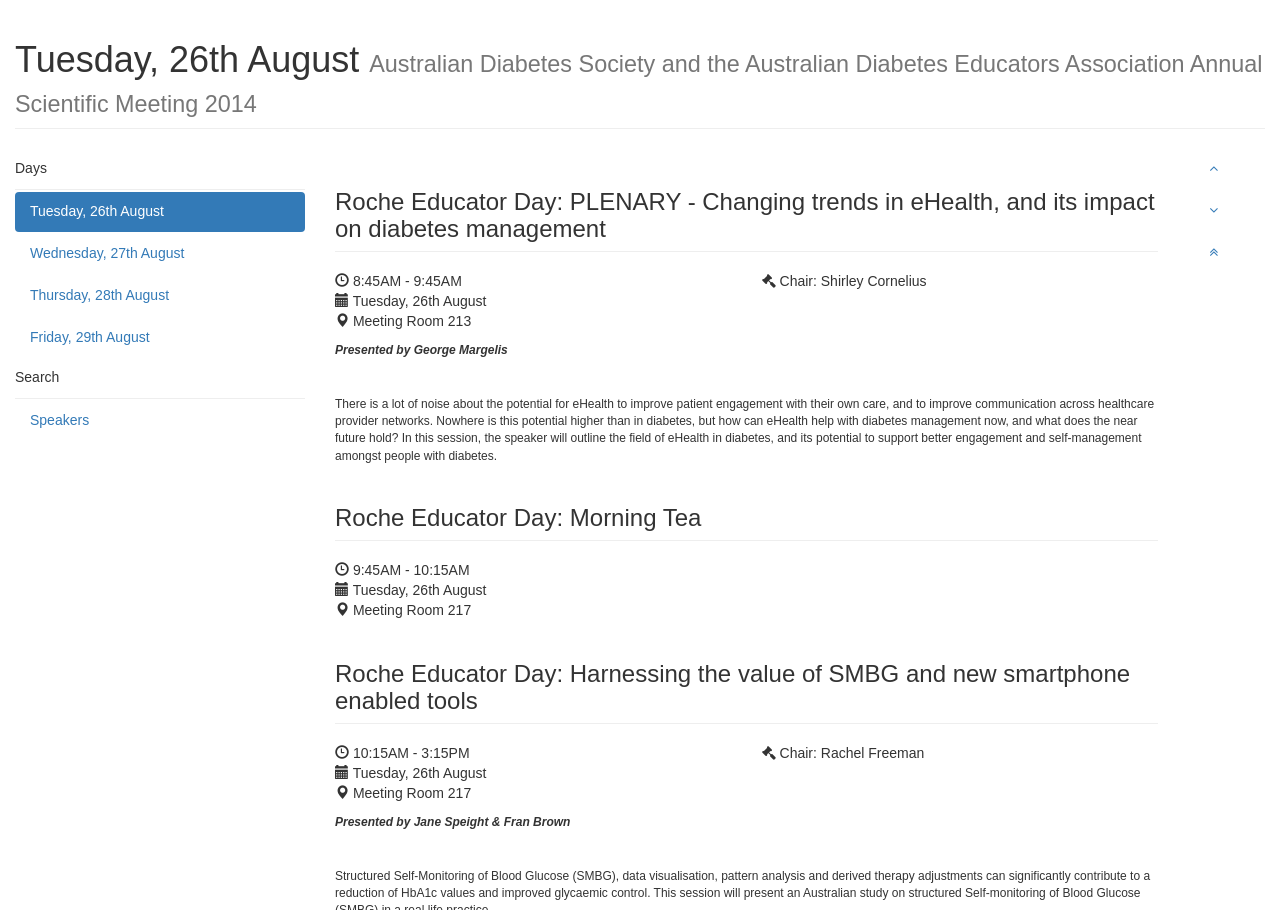What is the meeting room for the Roche Educator Day: Morning Tea session?
Answer with a single word or short phrase according to what you see in the image.

Meeting Room 217